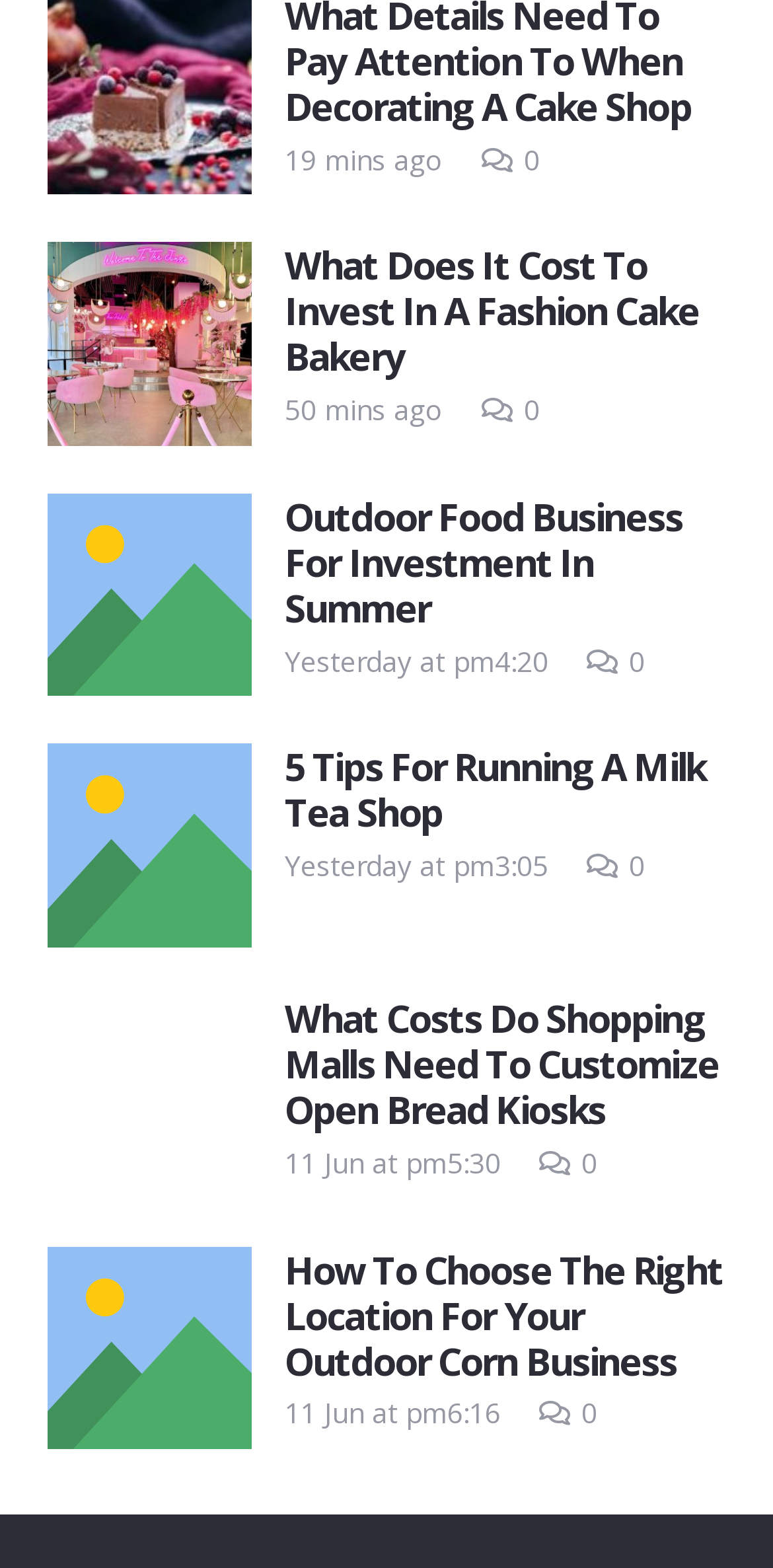Identify the bounding box coordinates of the section to be clicked to complete the task described by the following instruction: "check open bread kiosks customization costs". The coordinates should be four float numbers between 0 and 1, formatted as [left, top, right, bottom].

[0.368, 0.635, 0.938, 0.764]